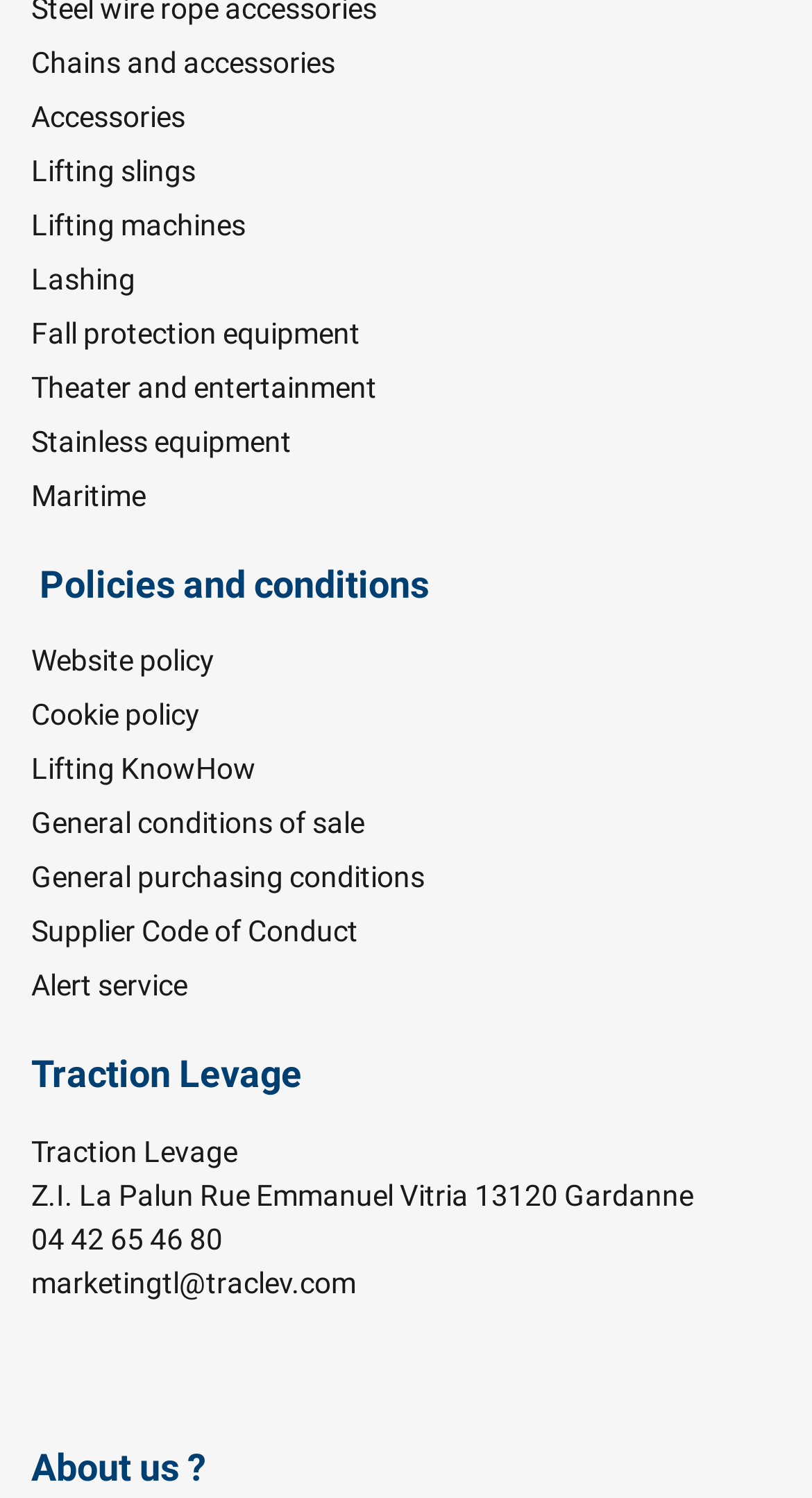Using the provided element description, identify the bounding box coordinates as (top-left x, top-left y, bottom-right x, bottom-right y). Ensure all values are between 0 and 1. Description: marketingtl@traclev.com

[0.038, 0.845, 0.438, 0.867]